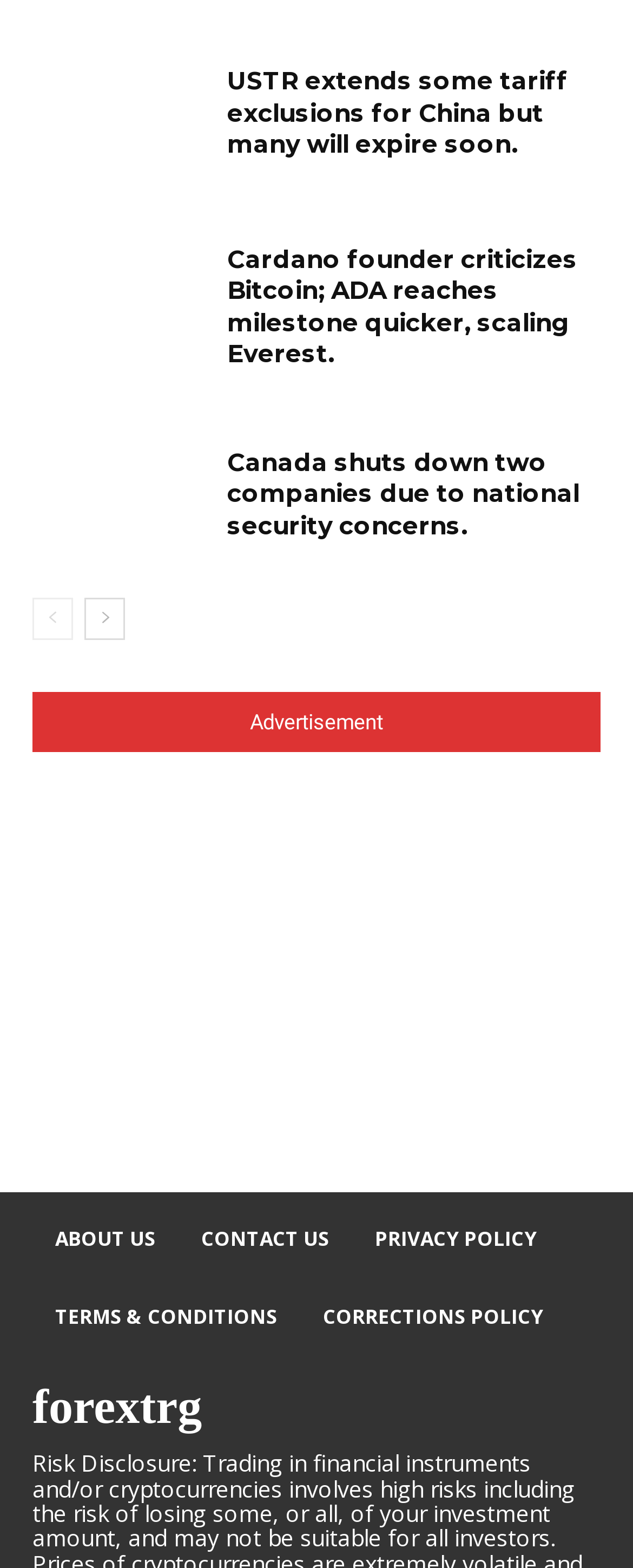Locate the bounding box coordinates of the region to be clicked to comply with the following instruction: "Visit the about us page". The coordinates must be four float numbers between 0 and 1, in the form [left, top, right, bottom].

[0.051, 0.766, 0.282, 0.816]